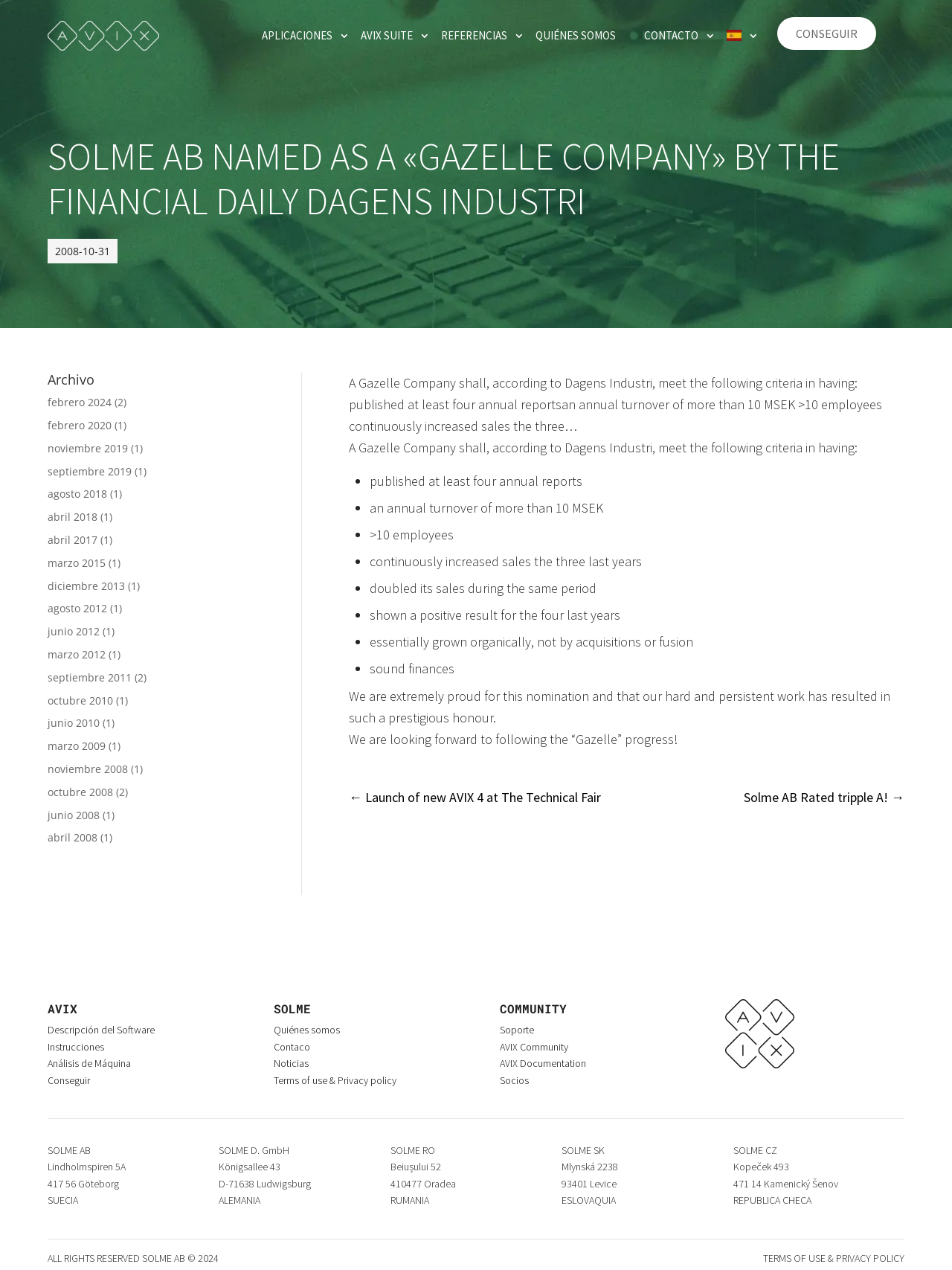Provide a short answer using a single word or phrase for the following question: 
What is the address of Solme AB?

Lindholmspiren 5A, 417 56 Göteborg